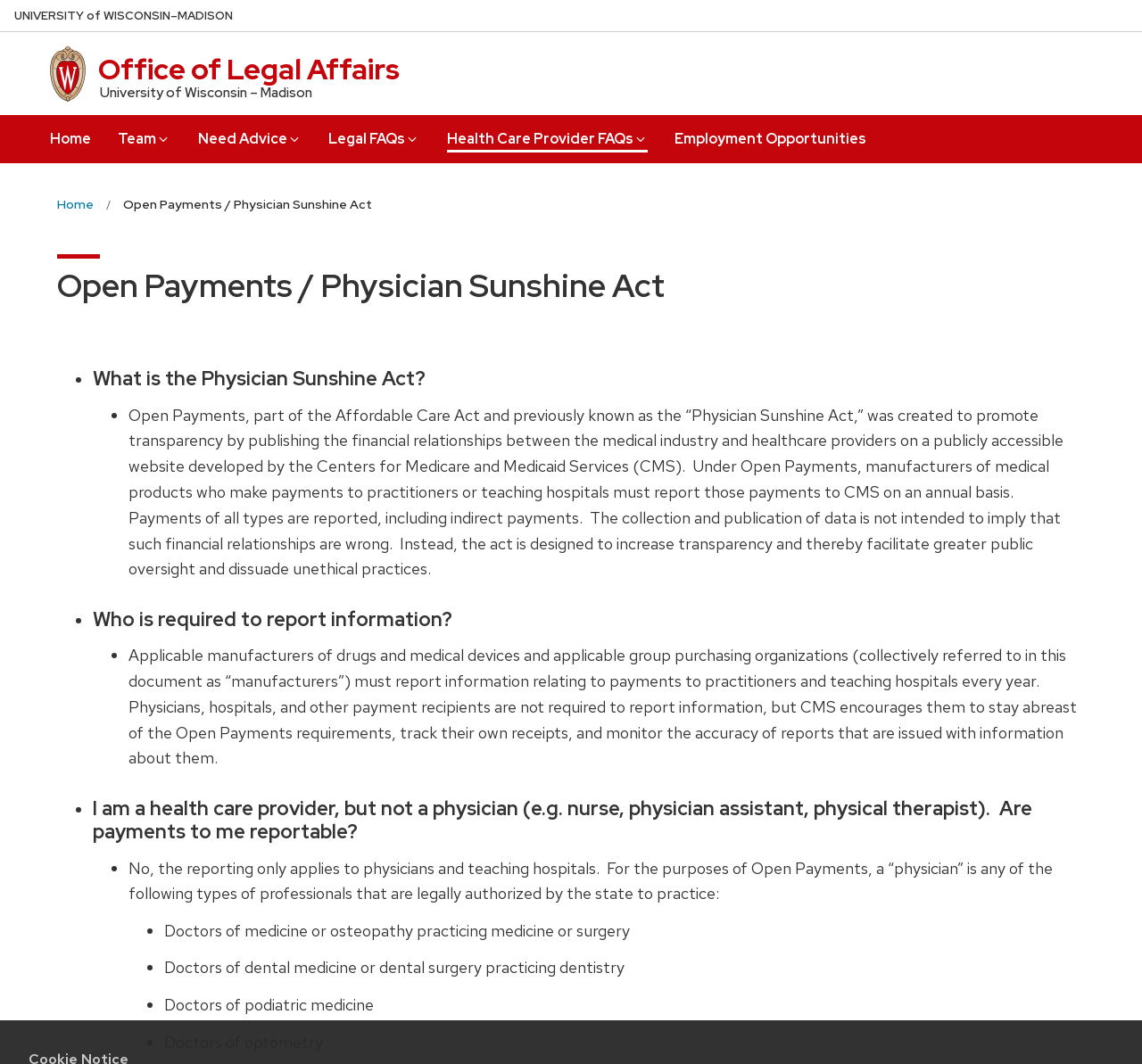Locate the bounding box coordinates of the area you need to click to fulfill this instruction: 'Read about 'What is the Physician Sunshine Act?''. The coordinates must be in the form of four float numbers ranging from 0 to 1: [left, top, right, bottom].

[0.081, 0.346, 0.95, 0.368]